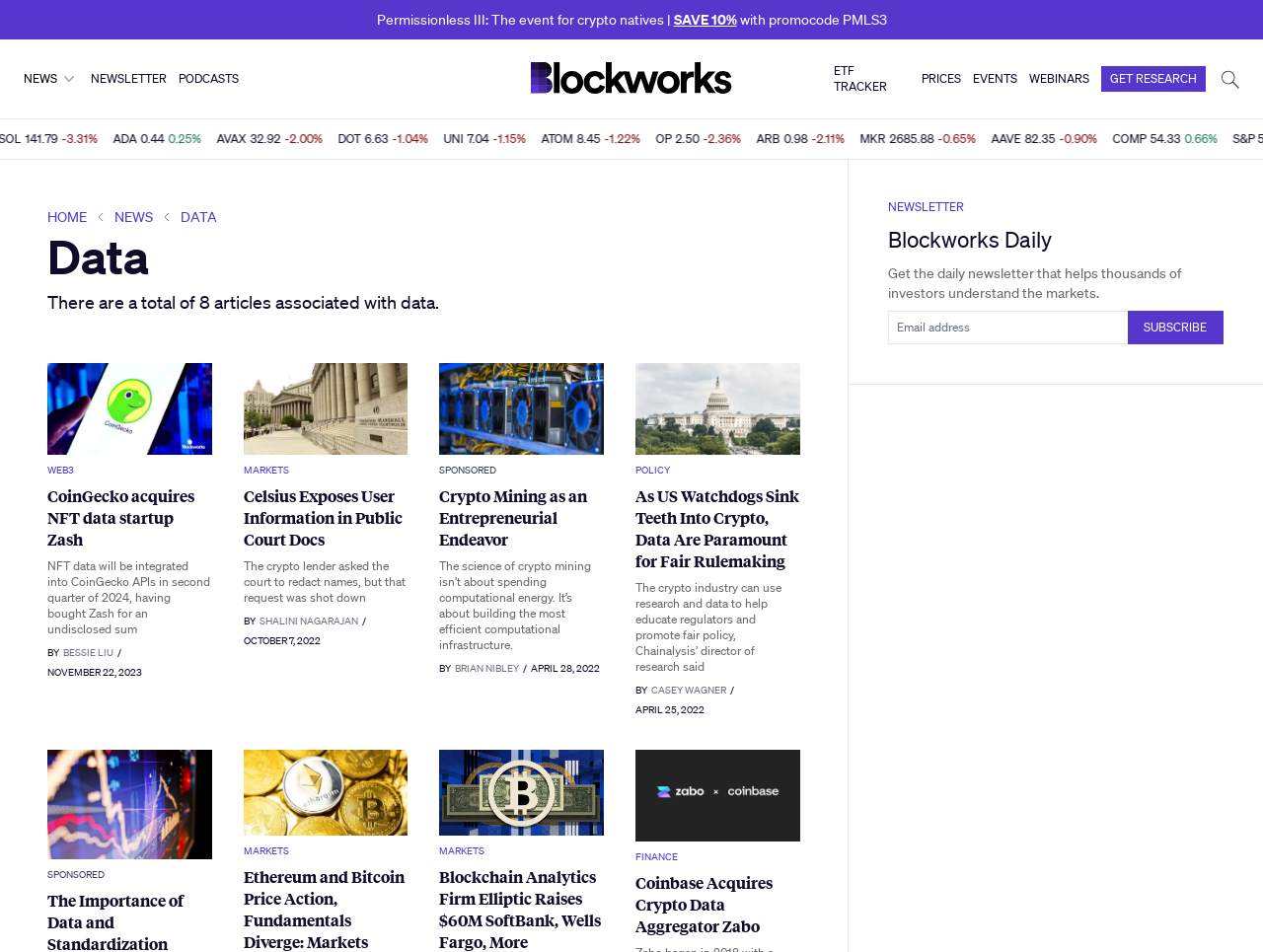Locate the bounding box coordinates of the element that should be clicked to execute the following instruction: "Click the 'Search' button".

None